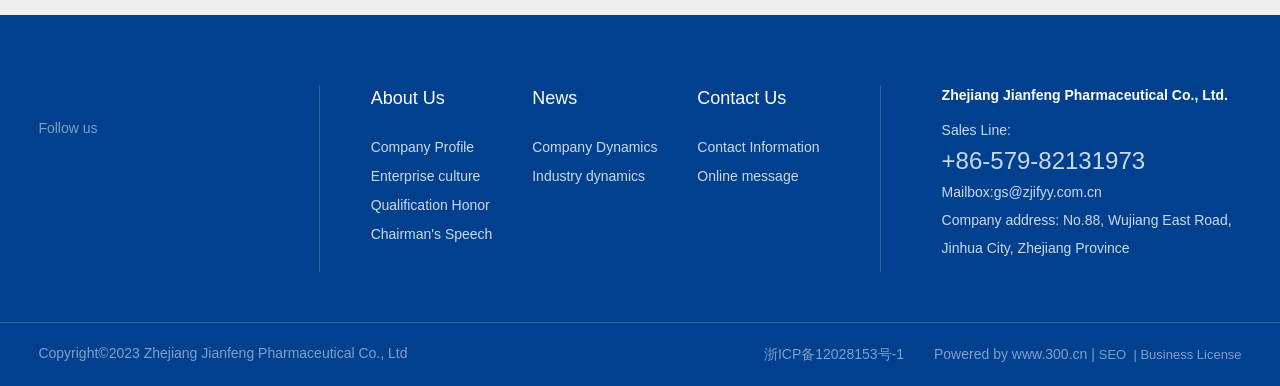Please provide a comprehensive answer to the question below using the information from the image: What is the address of the company?

I found the company address by looking at the StaticText element with the text 'Company address: No.88, Wujiang East Road, Jinhua City, Zhejiang Province' which is located at the bottom left of the webpage.